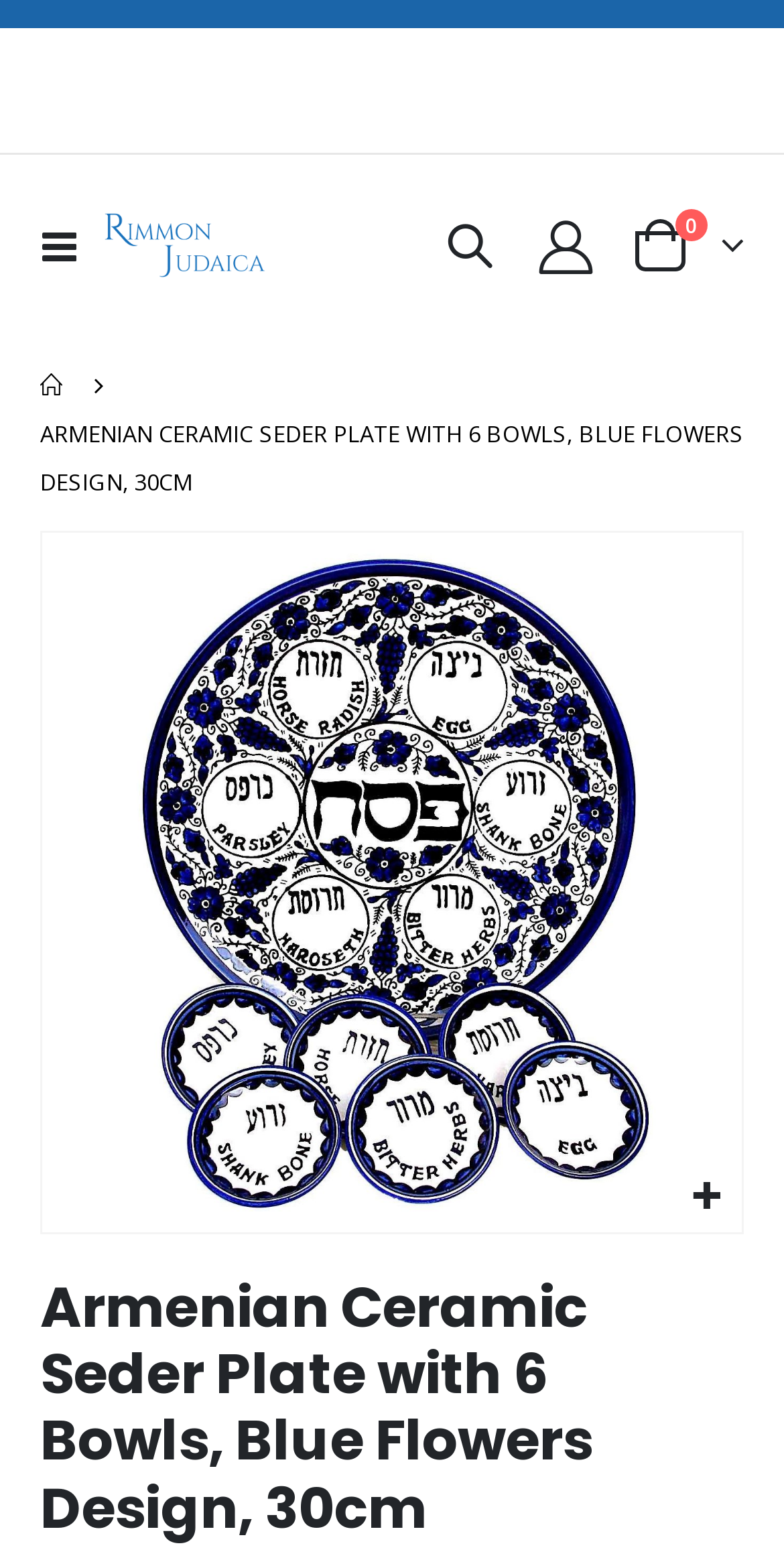From the given element description: "Cart 0", find the bounding box for the UI element. Provide the coordinates as four float numbers between 0 and 1, in the order [left, top, right, bottom].

[0.803, 0.14, 0.949, 0.174]